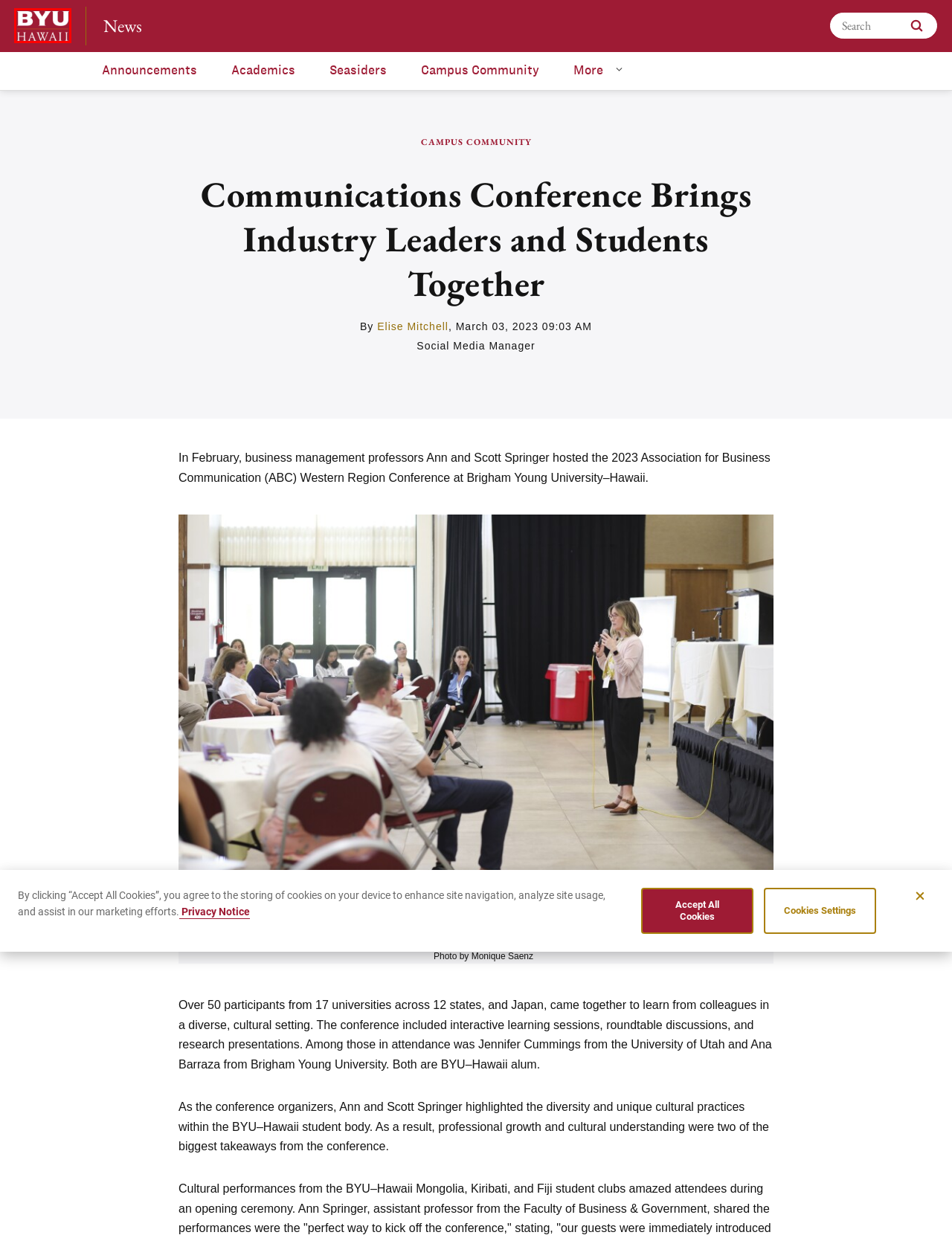Given a webpage screenshot featuring a red rectangle around a UI element, please determine the best description for the new webpage that appears after the element within the bounding box is clicked. The options are:
A. Brigham Young University–Hawaii - BYU–Hawaii
B. Privacy Notice
C. Campus Community
D. Seasiders
E. Announcements
F. News Homepage
G. Academics
H. Elise Mitchell

A